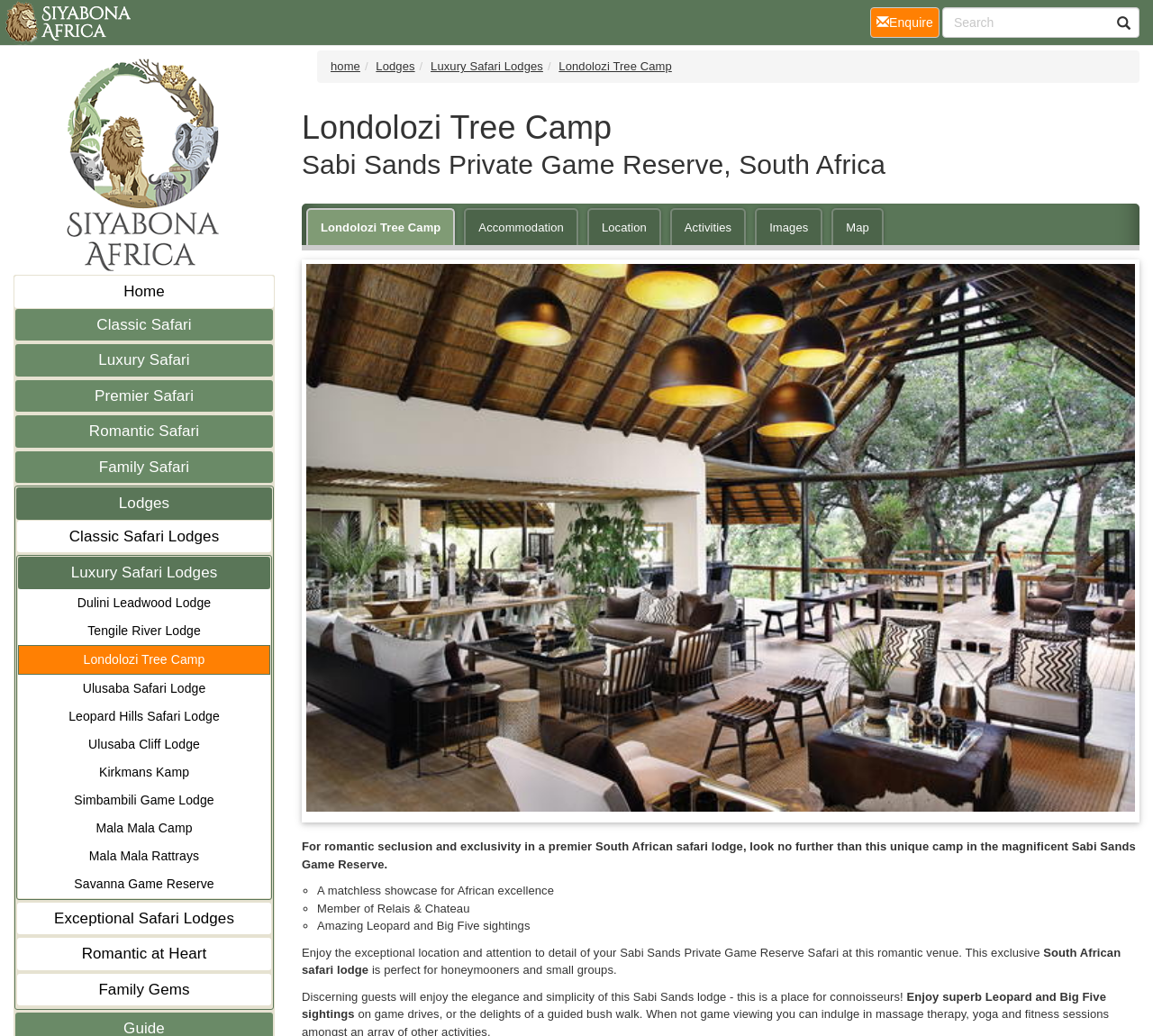What is Londolozi Tree Camp a member of?
Relying on the image, give a concise answer in one word or a brief phrase.

Relais & Chateau